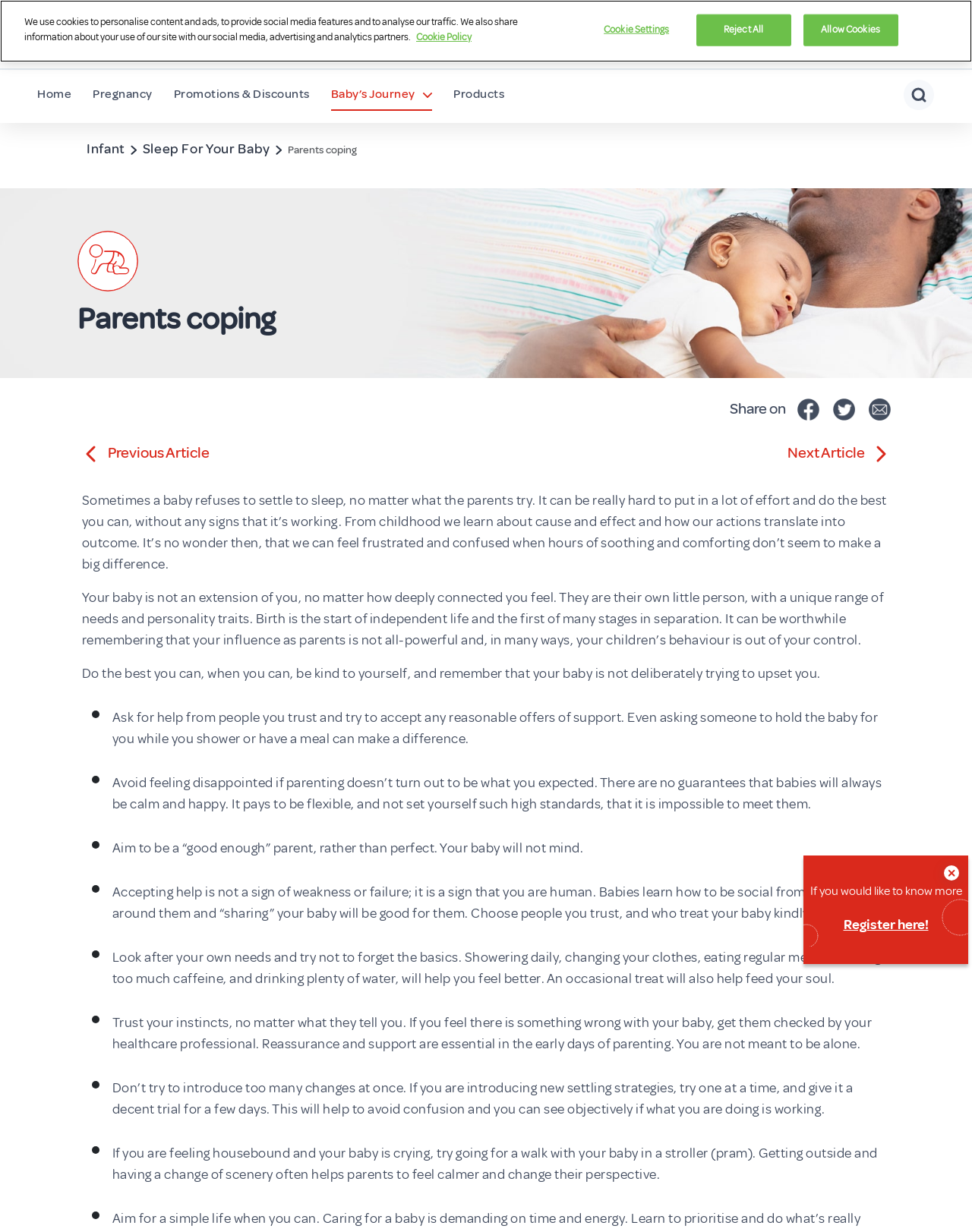Provide a single word or phrase answer to the question: 
What is the purpose of the 'Register here!' link?

To register for more information